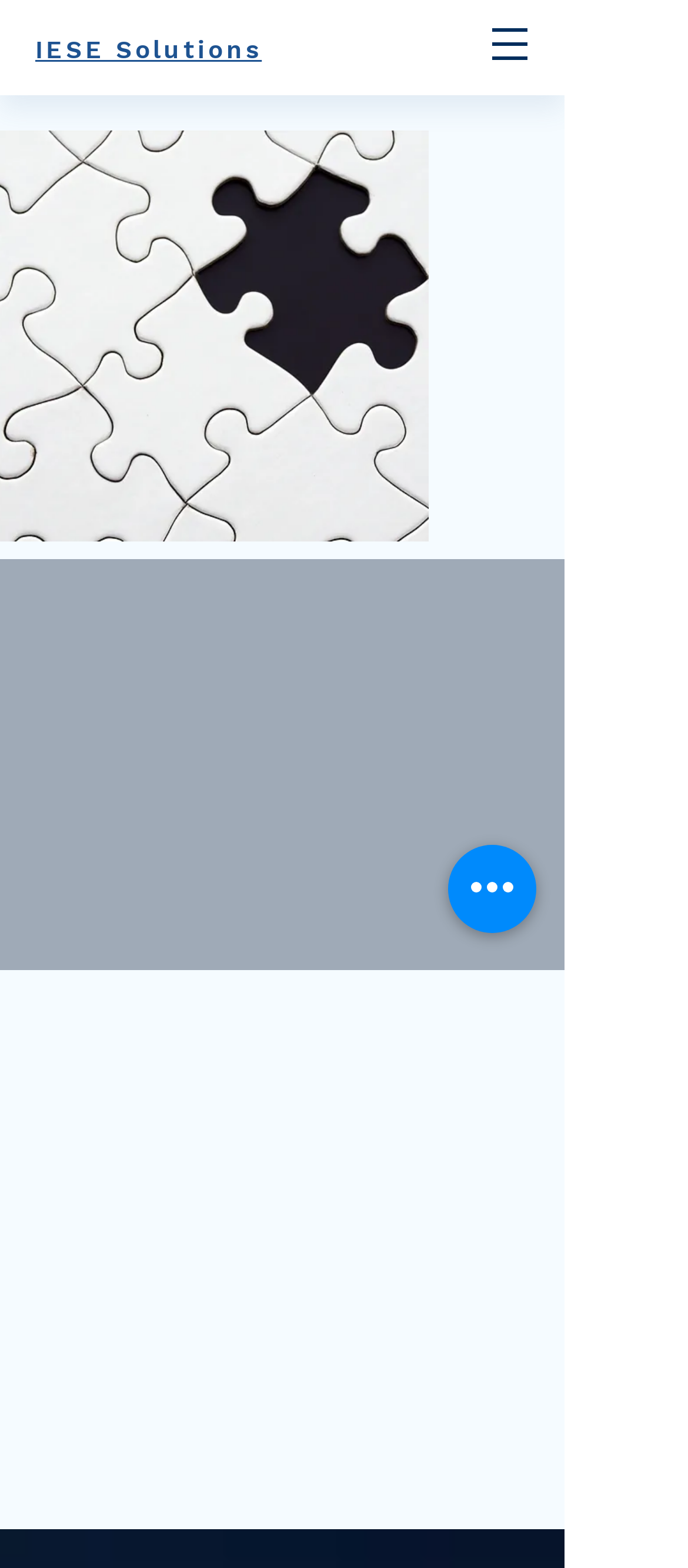Provide a short answer using a single word or phrase for the following question: 
What is the text of the second paragraph?

Traditional industry approaches...